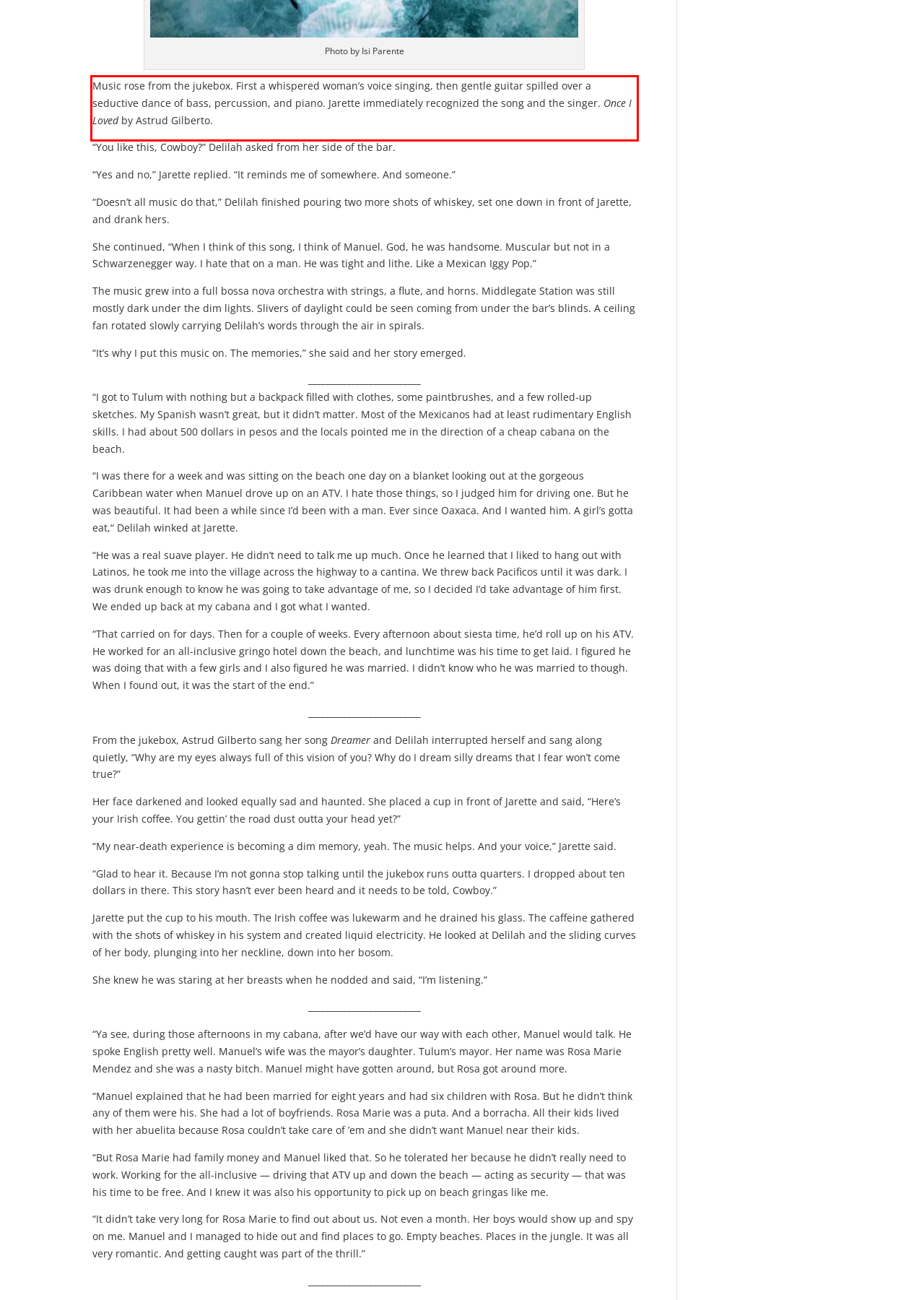You are given a screenshot showing a webpage with a red bounding box. Perform OCR to capture the text within the red bounding box.

Music rose from the jukebox. First a whispered woman’s voice singing, then gentle guitar spilled over a seductive dance of bass, percussion, and piano. Jarette immediately recognized the song and the singer. Once I Loved by Astrud Gilberto.